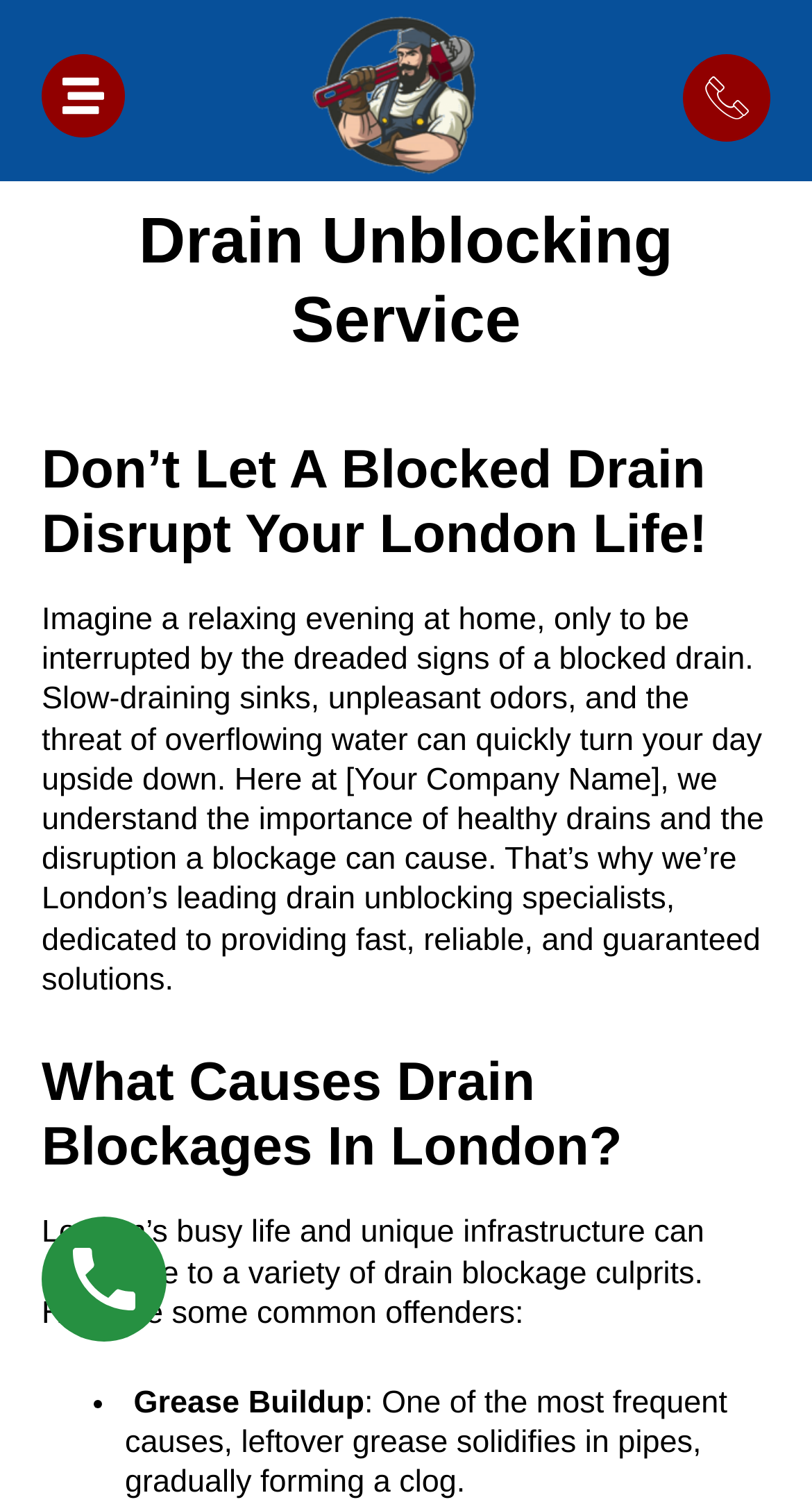Describe all significant elements and features of the webpage.

The webpage is about Emergency Plumber London LTD, a company that provides drain unblocking services. At the top of the page, there is a link to "Repairman" accompanied by an image of a repairman, positioned near the top left corner. To the right of this, there is another link with no text.

Below these links, there is a heading that reads "Drain Unblocking Service" centered at the top of the page. Underneath this heading, a larger heading "Don’t Let A Blocked Drain Disrupt Your London Life!" spans almost the entire width of the page.

Following this, there is a block of text that describes the importance of healthy drains and the disruption caused by blockages. This text is positioned in the middle of the page and takes up about half of the page's height.

Below this text, there is a heading "What Causes Drain Blockages In London?" positioned near the bottom left corner of the page. Underneath this heading, there is a paragraph of text that explains the common causes of drain blockages in London.

To the right of this paragraph, there is a list with a single item "• Grease Buildup" accompanied by a brief description of how it causes drain blockages. This list is positioned near the bottom right corner of the page.